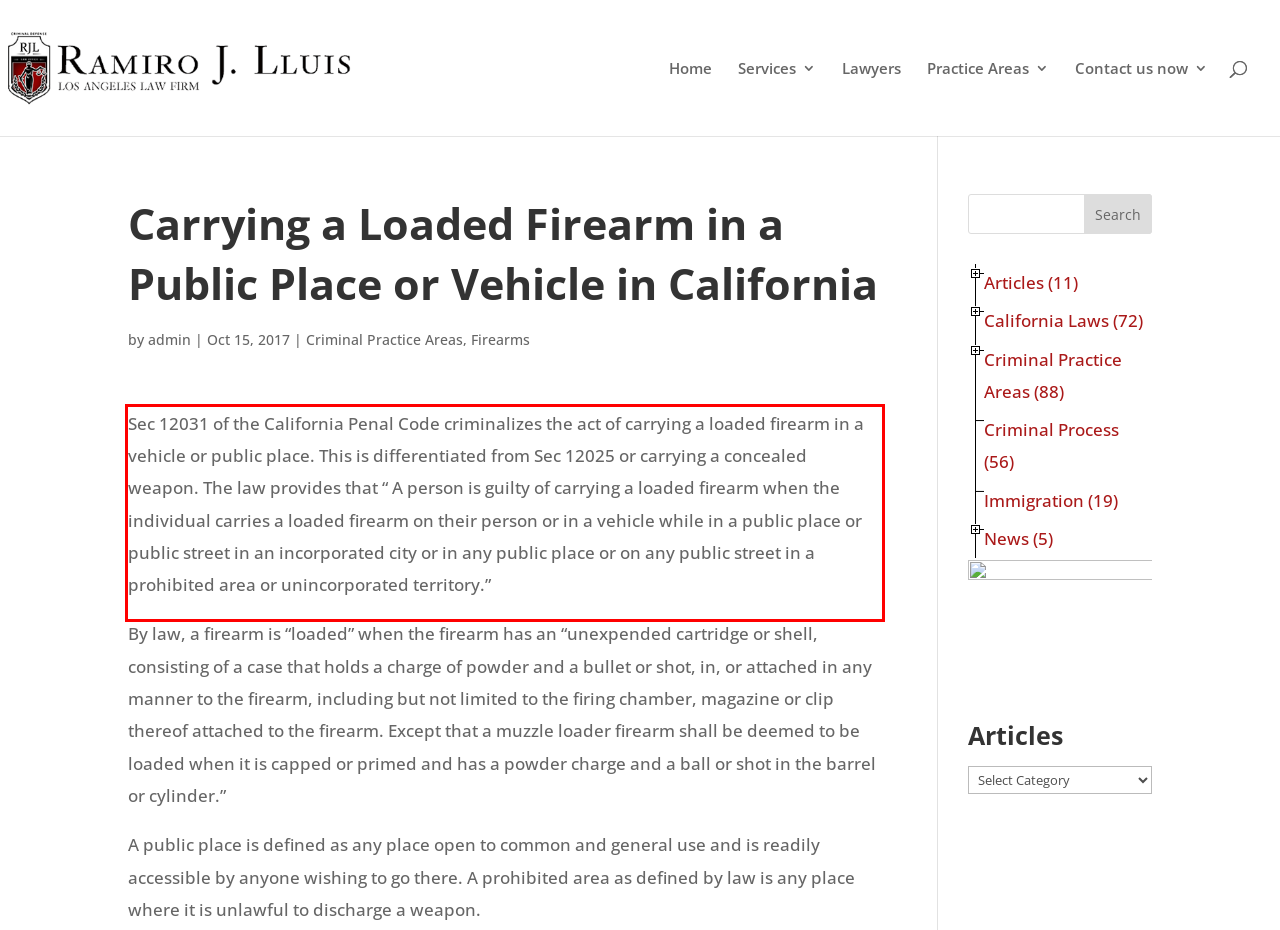View the screenshot of the webpage and identify the UI element surrounded by a red bounding box. Extract the text contained within this red bounding box.

Sec 12031 of the California Penal Code criminalizes the act of carrying a loaded firearm in a vehicle or public place. This is differentiated from Sec 12025 or carrying a concealed weapon. The law provides that “ A person is guilty of carrying a loaded firearm when the individual carries a loaded firearm on their person or in a vehicle while in a public place or public street in an incorporated city or in any public place or on any public street in a prohibited area or unincorporated territory.”